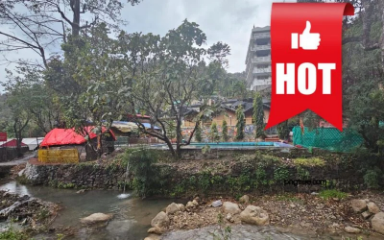Present a detailed portrayal of the image.

The image showcases a scenic view of AC Camps and Cooler Camps in Tapovan, Rishikesh, surrounded by lush greenery and a gently flowing river. Colorful tents in vibrant hues, including red and green, are set up along the riverside, creating a cozy, inviting atmosphere for adventure seekers and nature lovers. A multi-story accommodation building can be seen in the background, adding to the charm of the location. The "HOT" badge prominently displayed on the image indicates that these camps are currently a popular choice for visitors. This destination promises a unique blend of relaxation and outdoor activities, making it an ideal getaway in the serene backdrop of Rishikesh.